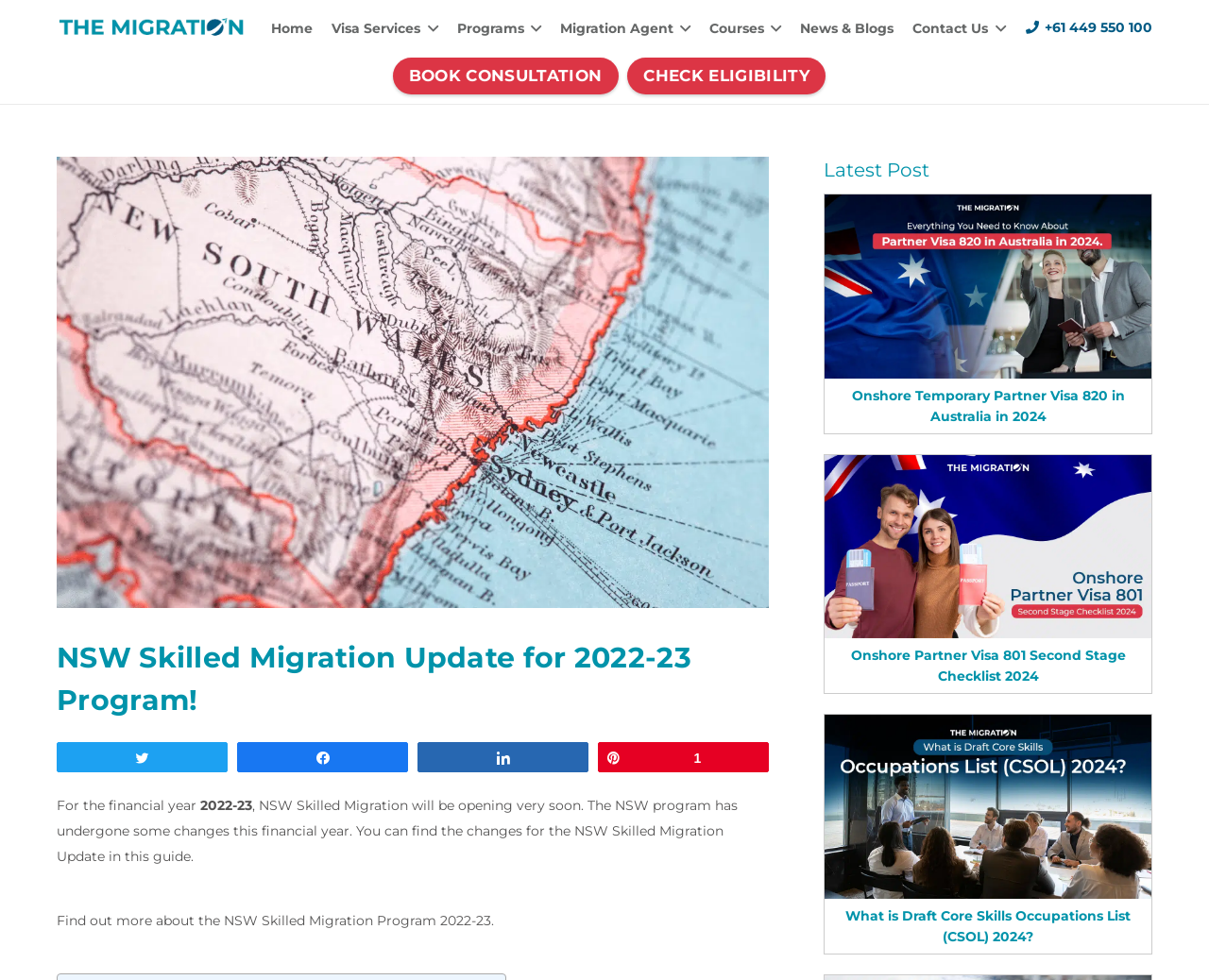Locate the bounding box coordinates of the segment that needs to be clicked to meet this instruction: "Visit the 'Home' page".

[0.217, 0.004, 0.267, 0.053]